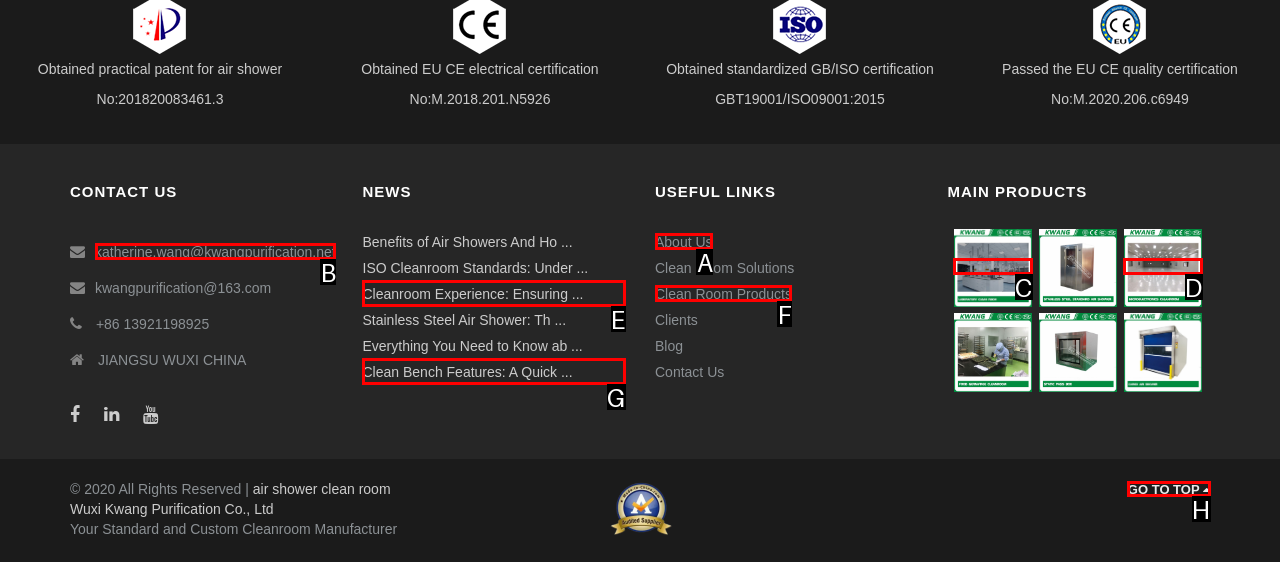Select the option that fits this description: About Us
Answer with the corresponding letter directly.

A